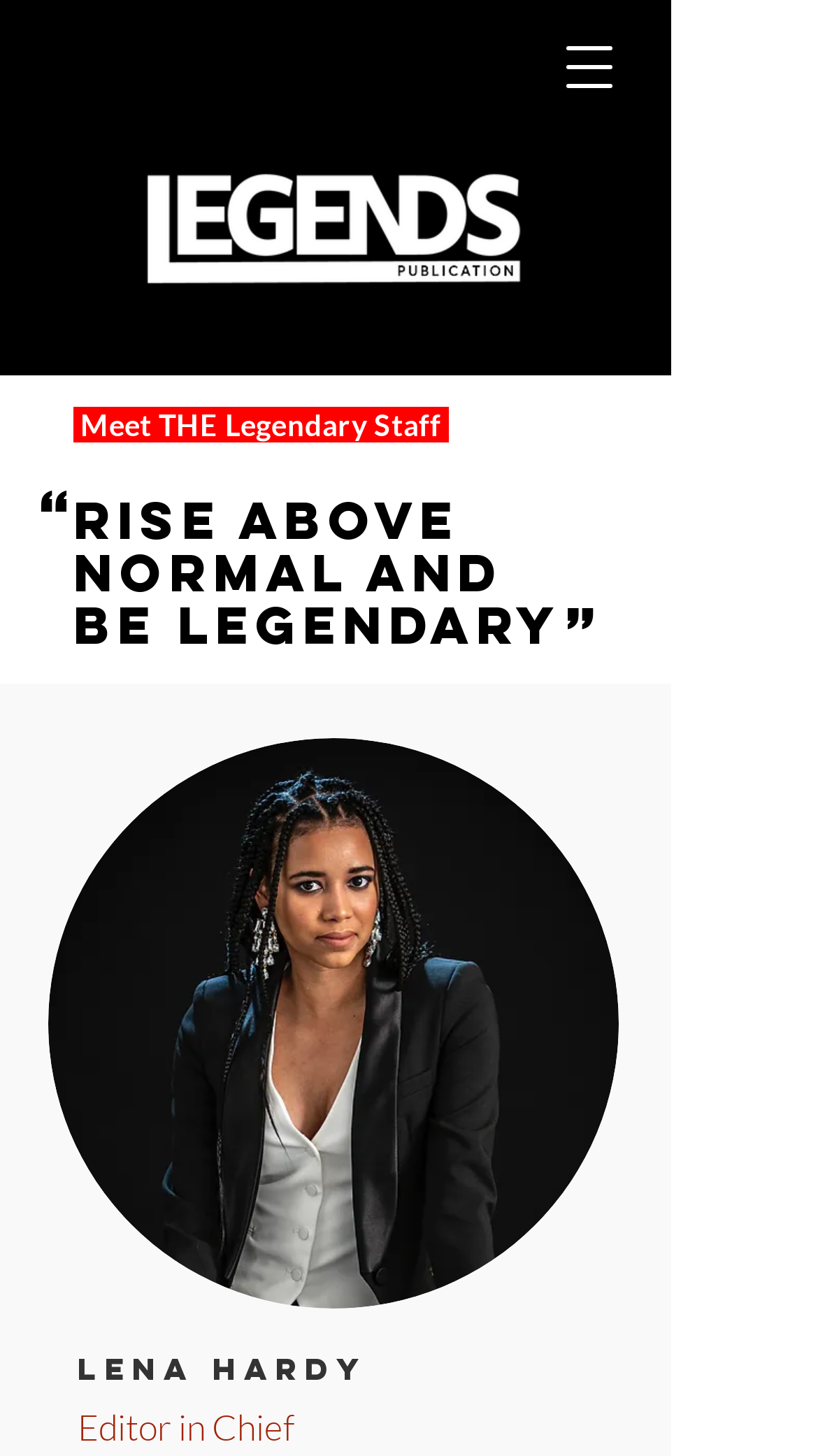Answer this question using a single word or a brief phrase:
Is there a navigation menu?

Yes